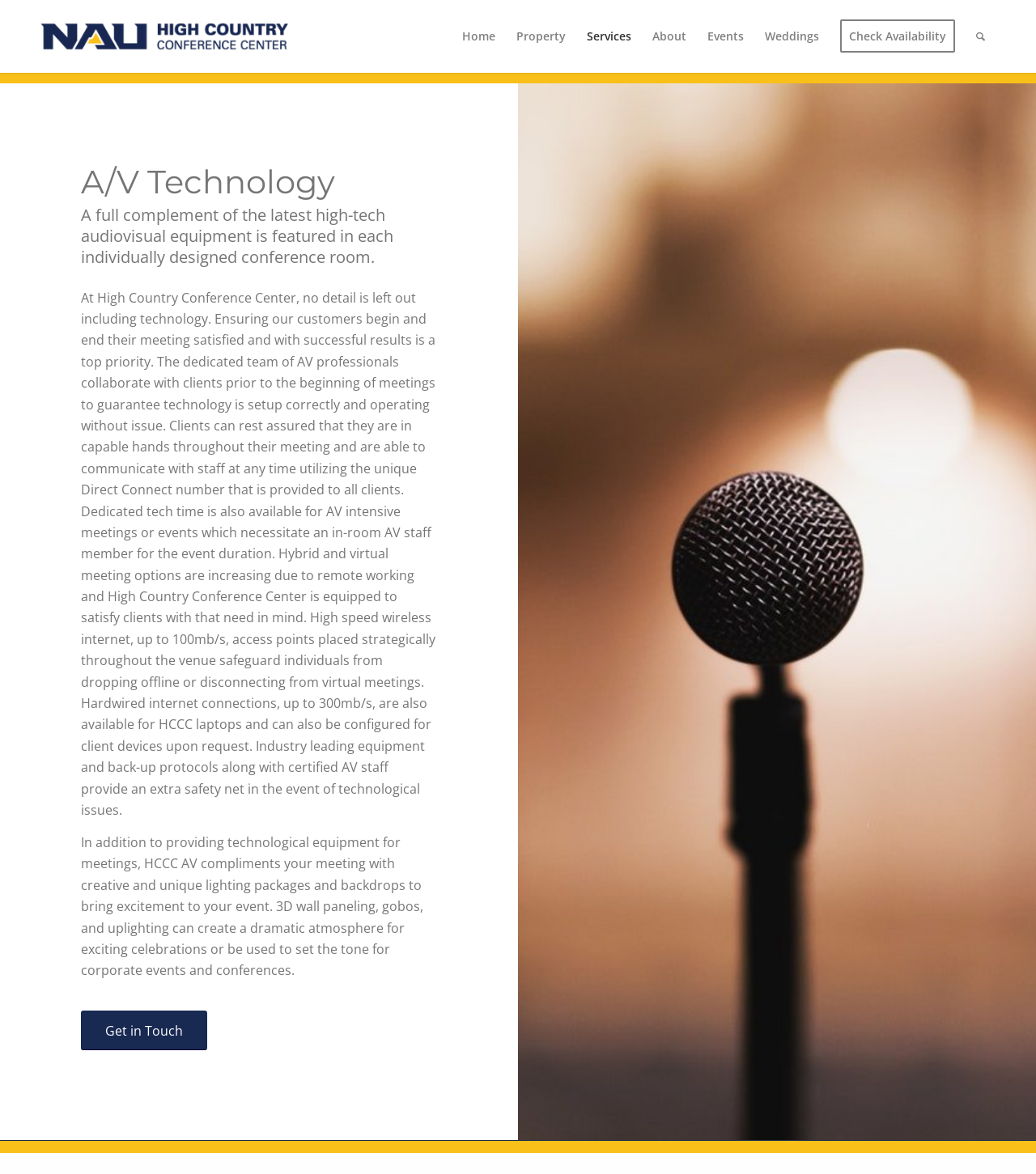Give a one-word or one-phrase response to the question: 
What is the name of the conference center?

High Country Conference Center Flagstaff